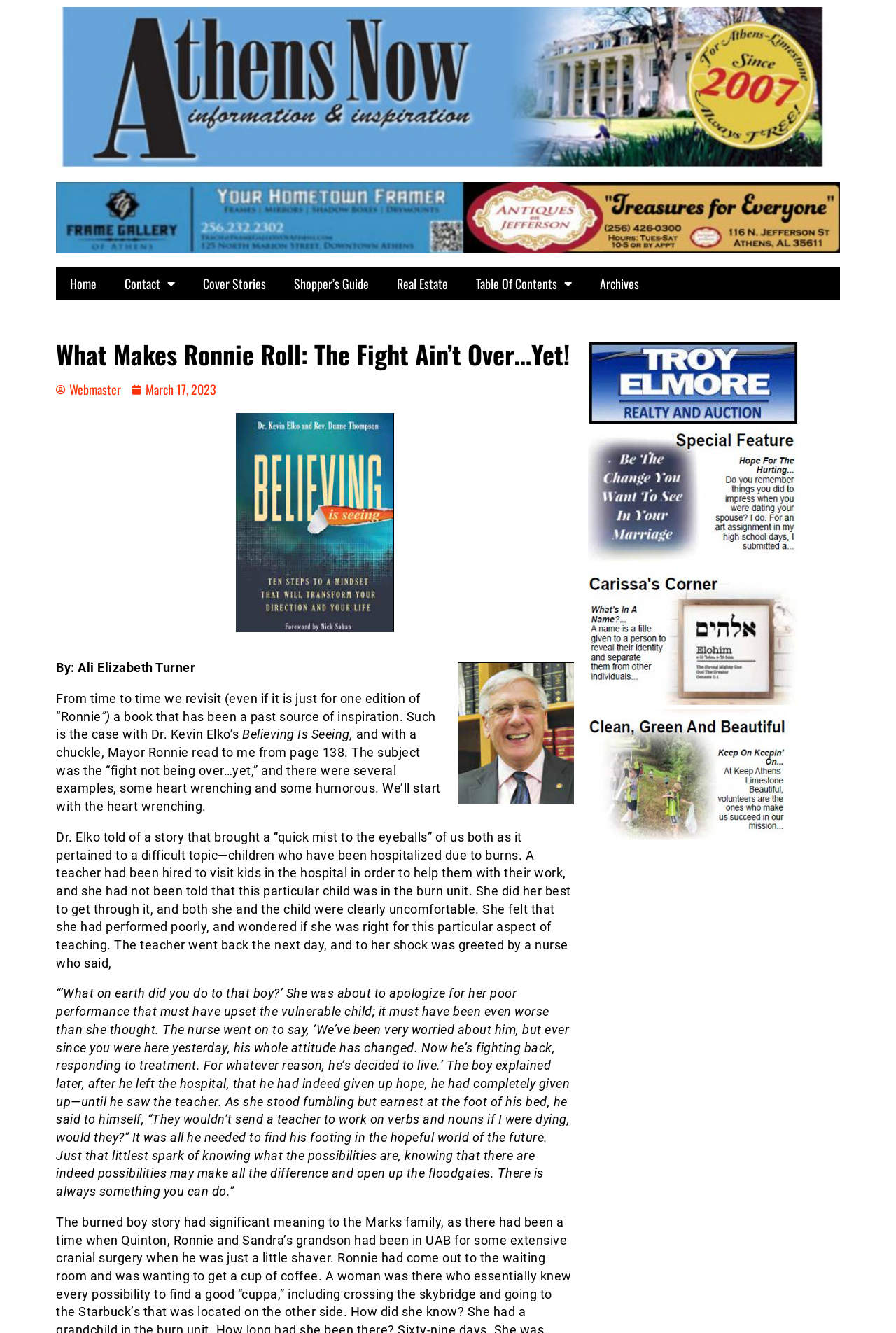Determine the bounding box for the HTML element described here: "Real Estate". The coordinates should be given as [left, top, right, bottom] with each number being a float between 0 and 1.

[0.427, 0.201, 0.516, 0.225]